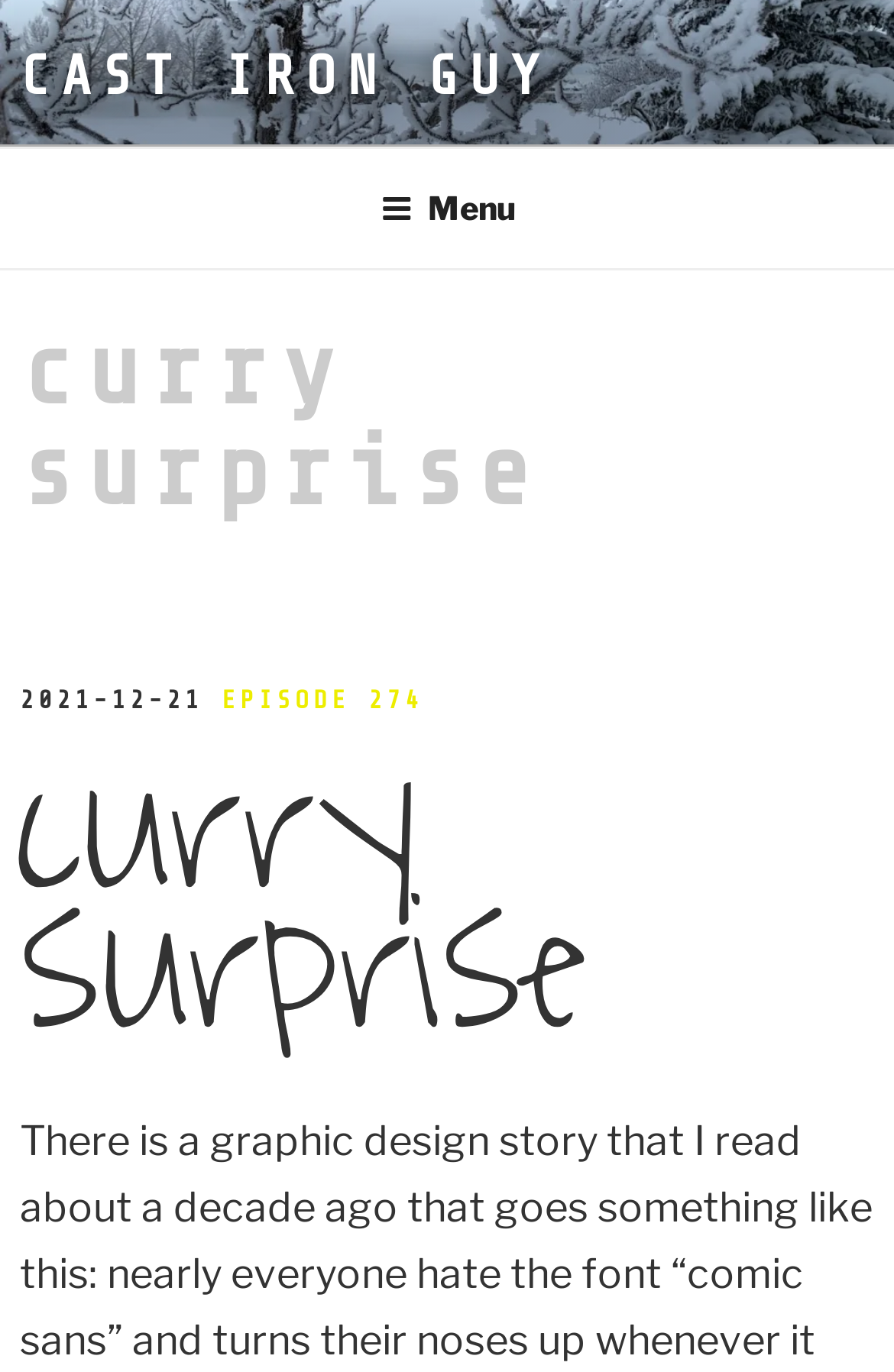Utilize the details in the image to thoroughly answer the following question: Is the menu expanded?

By examining the button element with the description 'Menu' and its property 'expanded: False', I can determine that the menu is not expanded.